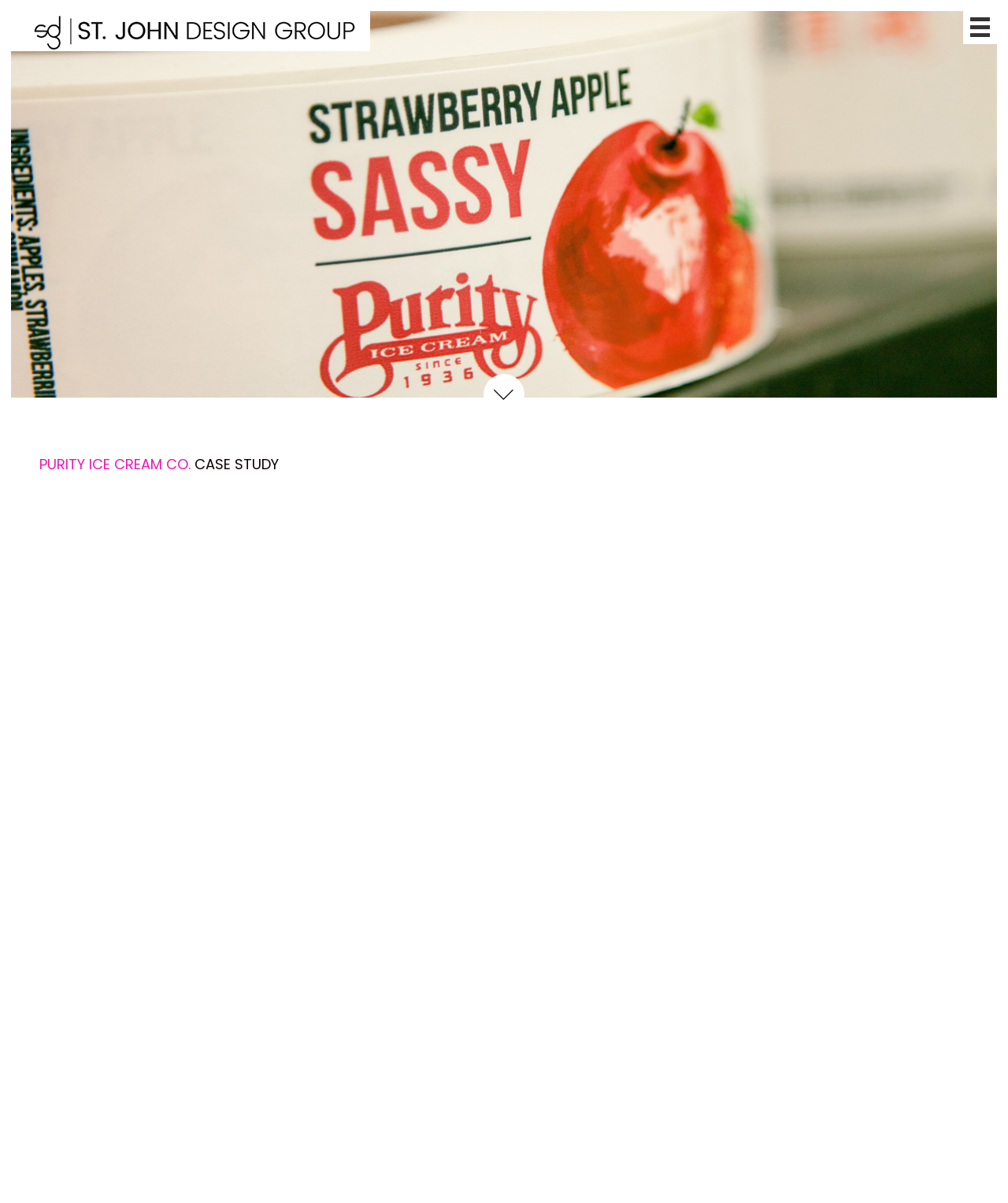Given the element description: "Signage & Collateral", predict the bounding box coordinates of the UI element it refers to, using four float numbers between 0 and 1, i.e., [left, top, right, bottom].

[0.706, 0.422, 0.817, 0.435]